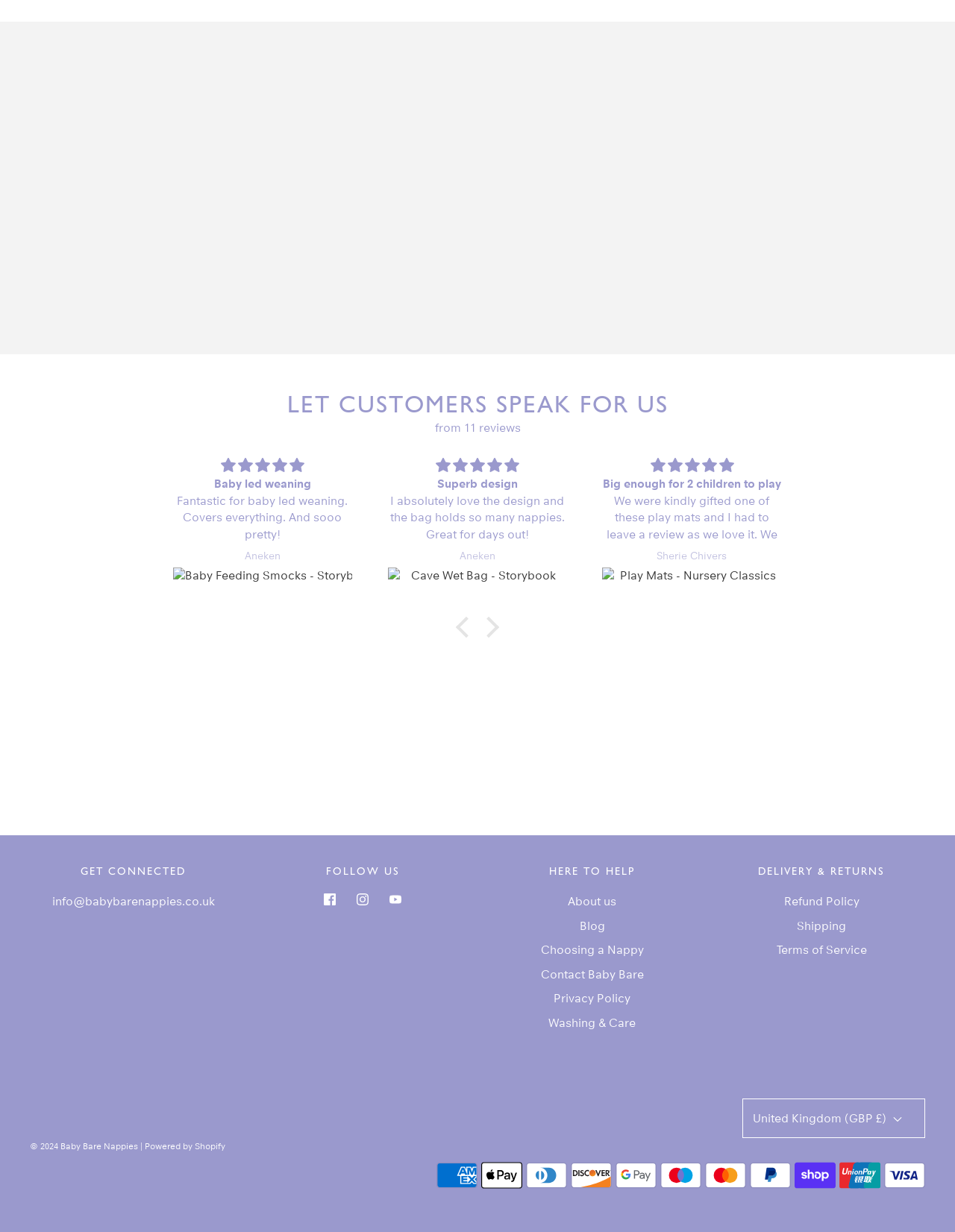Please determine the bounding box coordinates of the section I need to click to accomplish this instruction: "Get more information about the Cave Wet Bag - Storybook".

[0.406, 0.46, 0.593, 0.494]